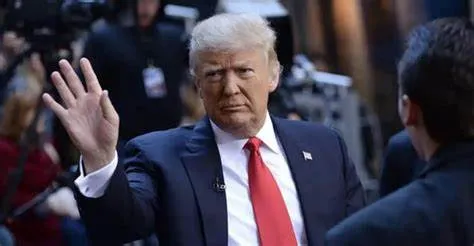Describe the image with as much detail as possible.

The image features former President Donald Trump, captured mid-motion as he raises his right hand in a gesture that appears to be a wave or a greeting. He is dressed in a dark suit with a white shirt and a vibrant red tie, which are signature elements of his public attire. The background suggests an event setting, with blurred figures and cameras, indicating a media presence or public engagement. This moment reflects Trump's characteristic demeanor, often marked by assertiveness and approachability, both of which have defined his political persona. The image is likely associated with discussions around his recent legal challenges, as alluded to in the corresponding article titled "Trump's Epic Showdown: Defying Democrats, Fighting for America’s Future."